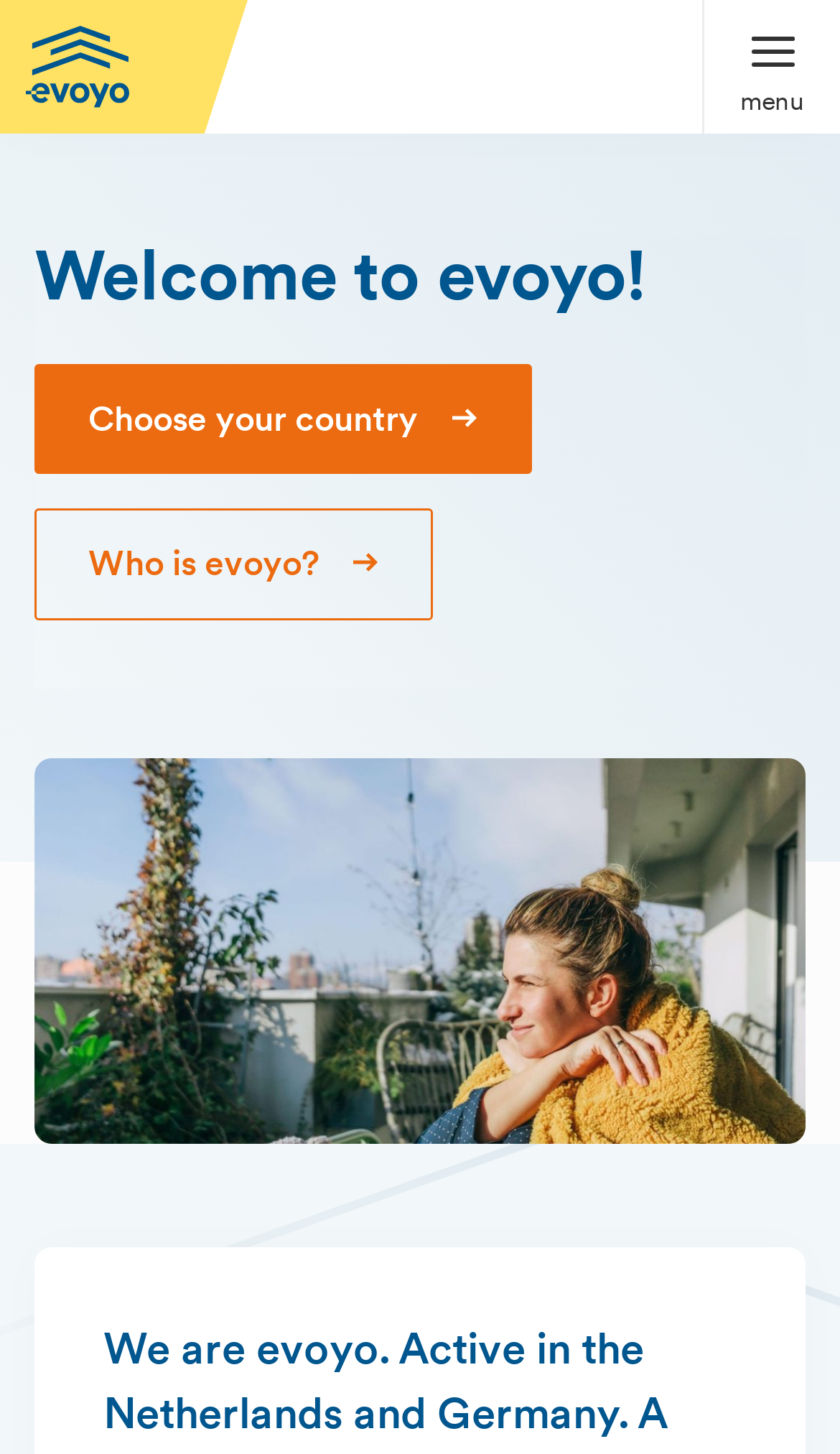Identify and provide the main heading of the webpage.

Welcome to evoyo!